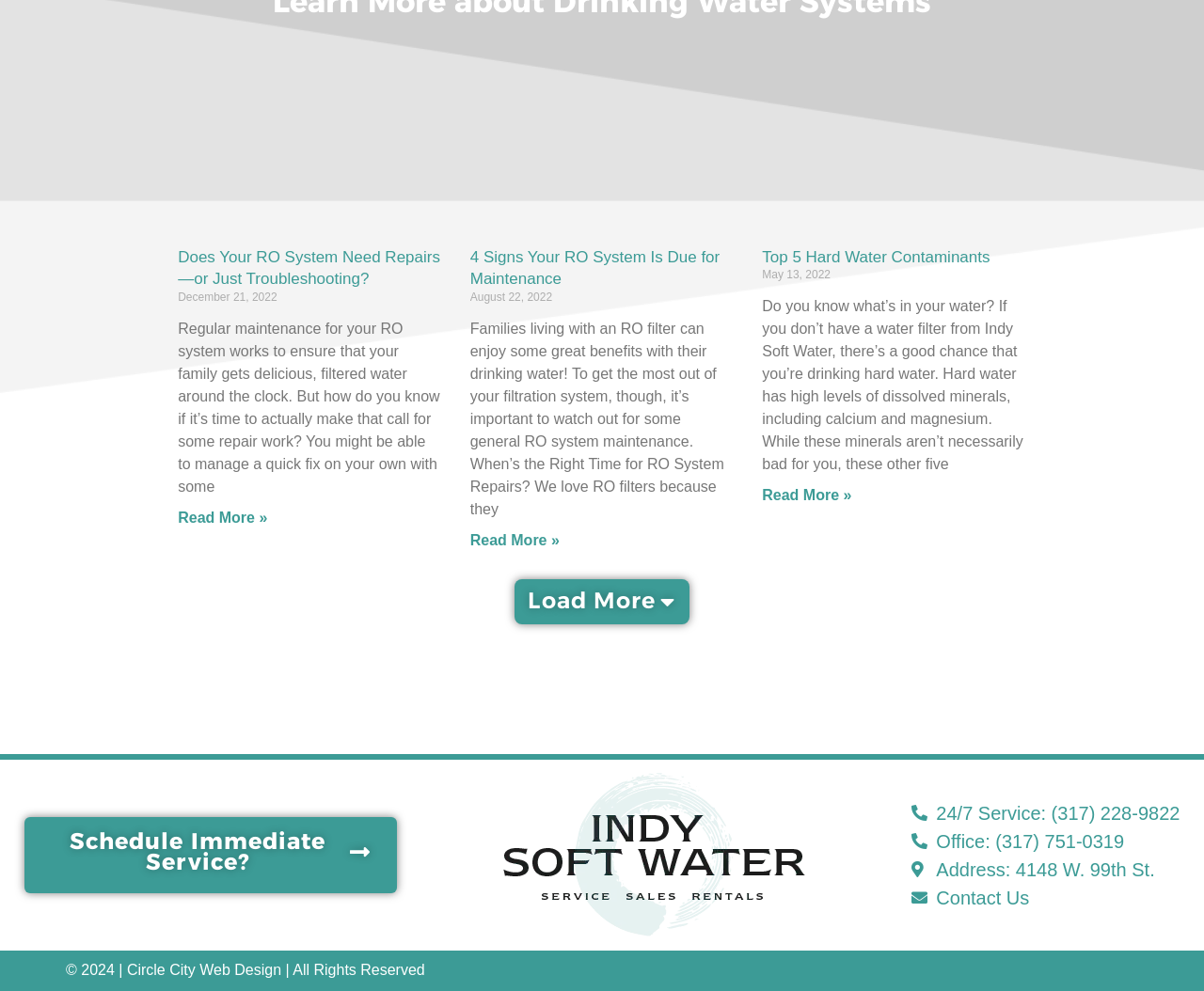What is the purpose of the 'Load More' button?
Respond to the question with a well-detailed and thorough answer.

The 'Load More' button is likely used to load more articles or content on the webpage, allowing users to access additional information or resources.